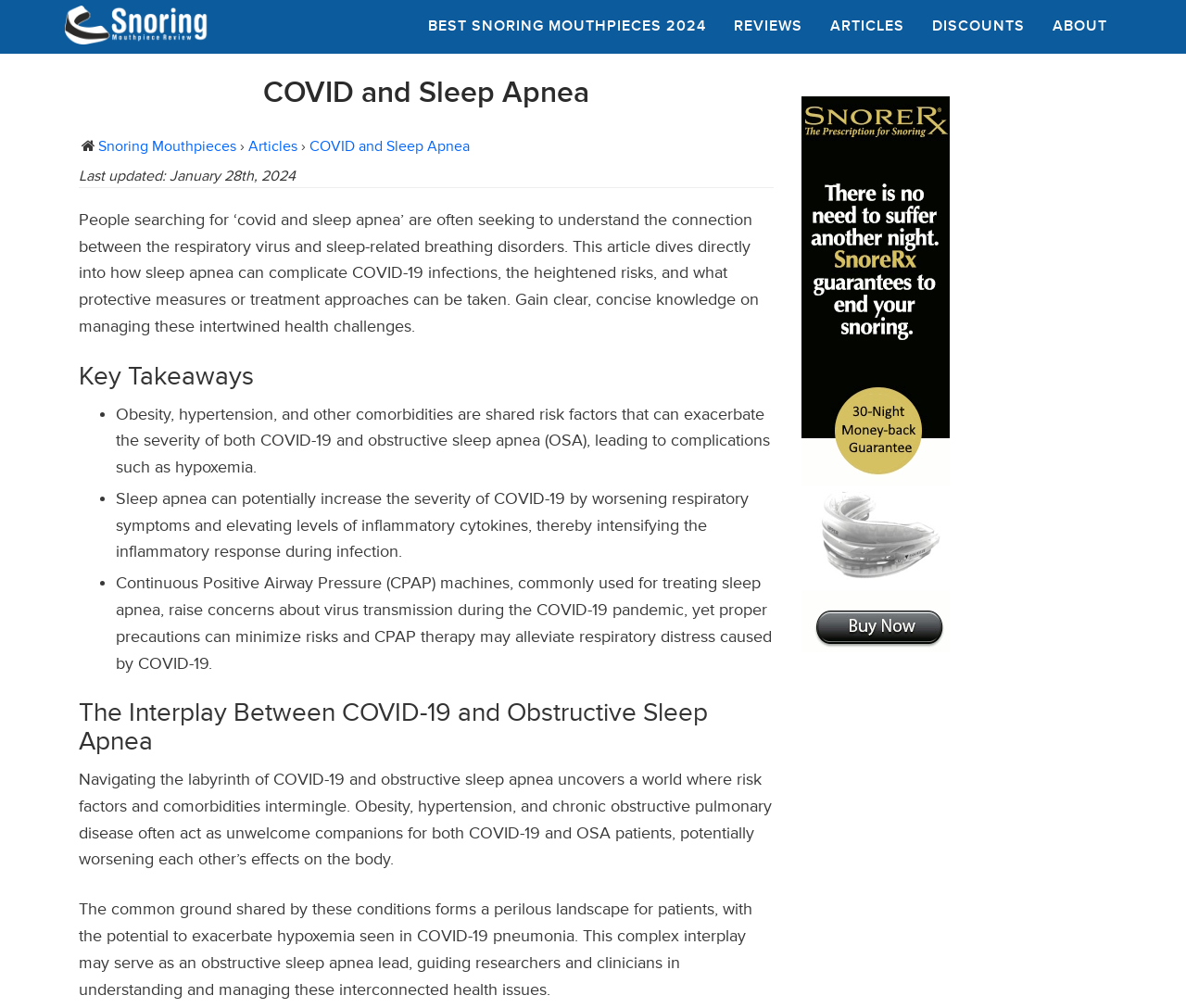Please give a succinct answer to the question in one word or phrase:
What is a shared risk factor for COVID-19 and obstructive sleep apnea?

Obesity